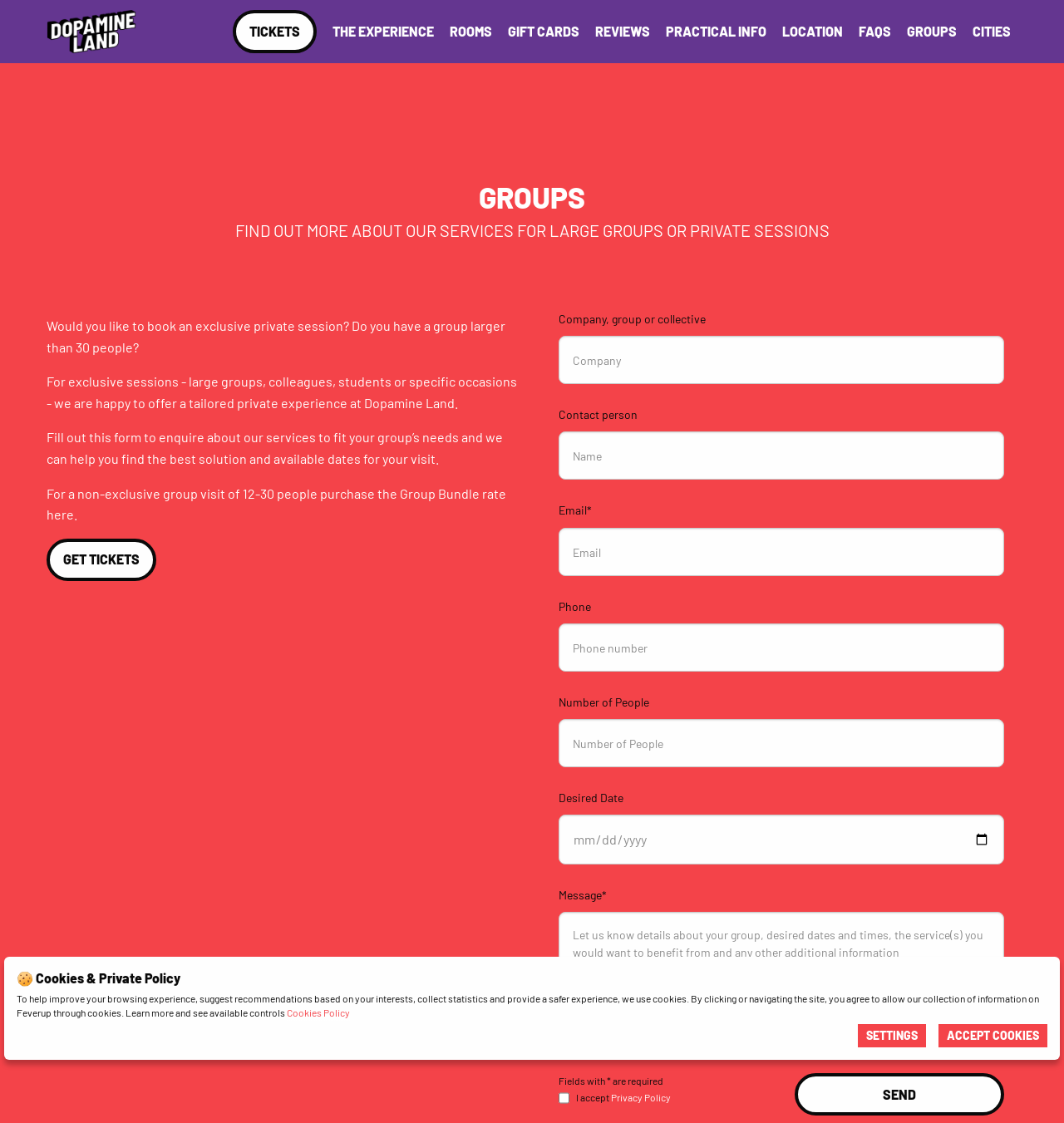Given the webpage screenshot, identify the bounding box of the UI element that matches this description: "Rumours from the Pit".

None